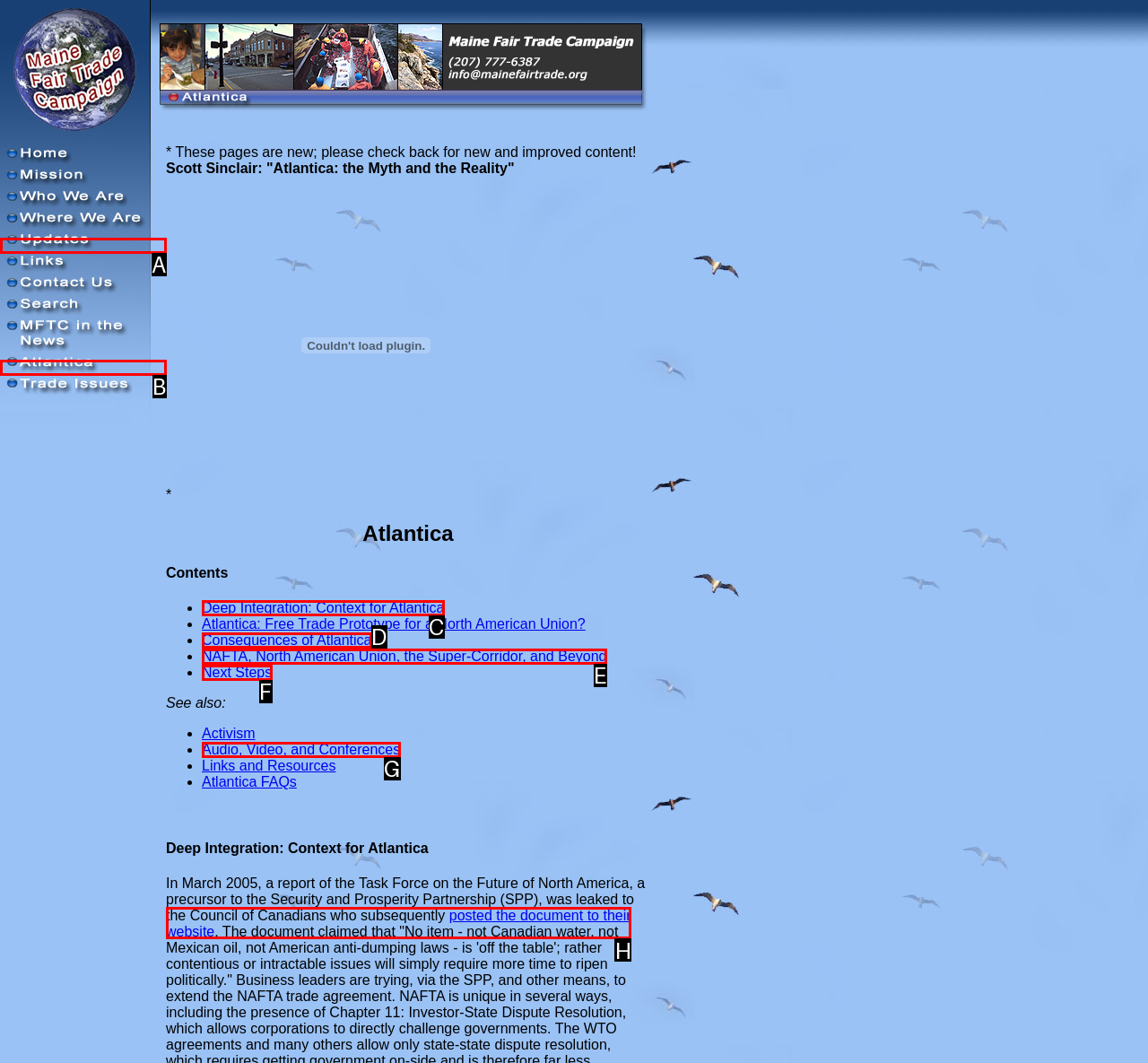Find the option that fits the given description: Fights
Answer with the letter representing the correct choice directly.

None